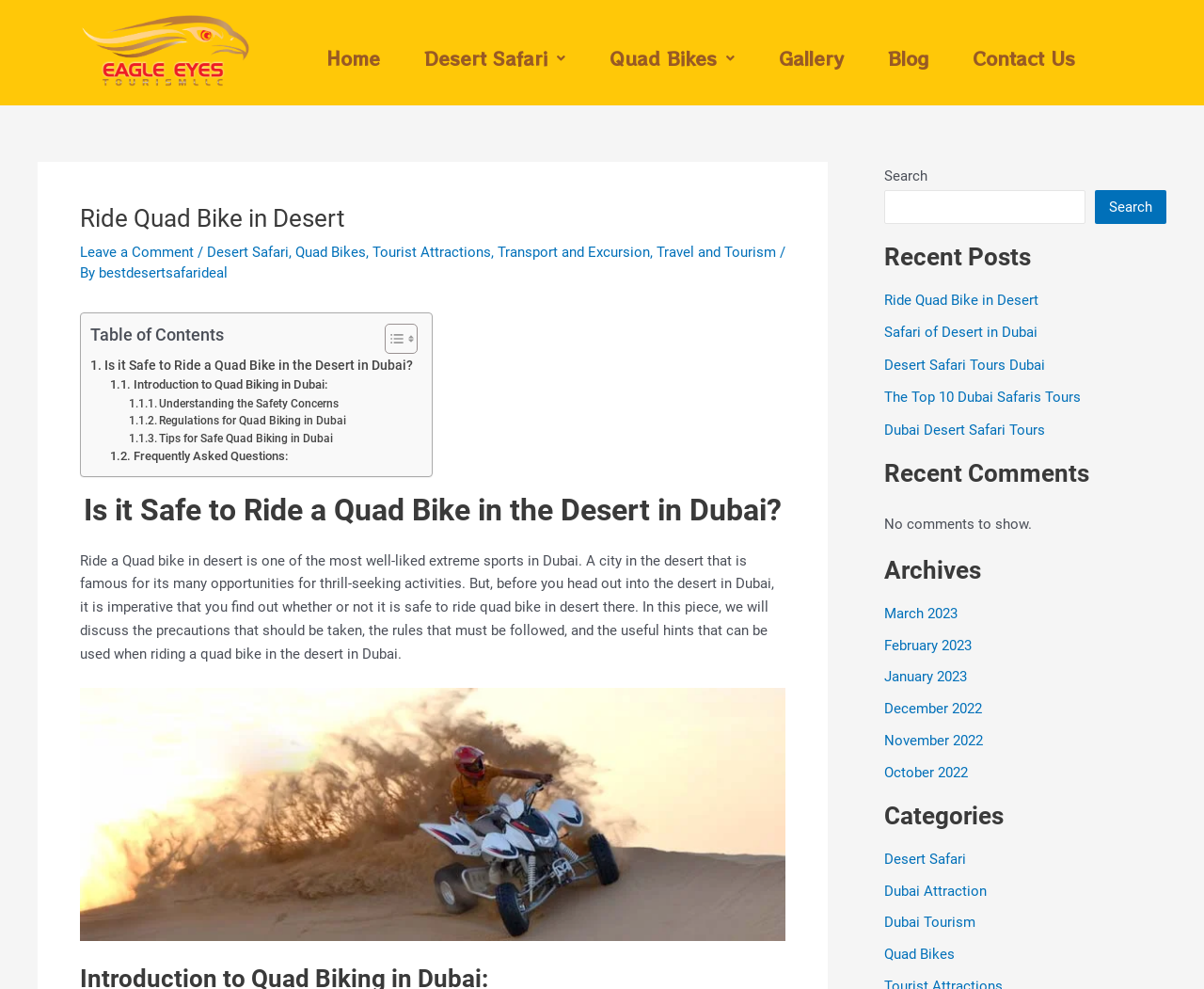Please determine the bounding box of the UI element that matches this description: Contact Us. The coordinates should be given as (top-left x, top-left y, bottom-right x, bottom-right y), with all values between 0 and 1.

[0.796, 0.035, 0.904, 0.082]